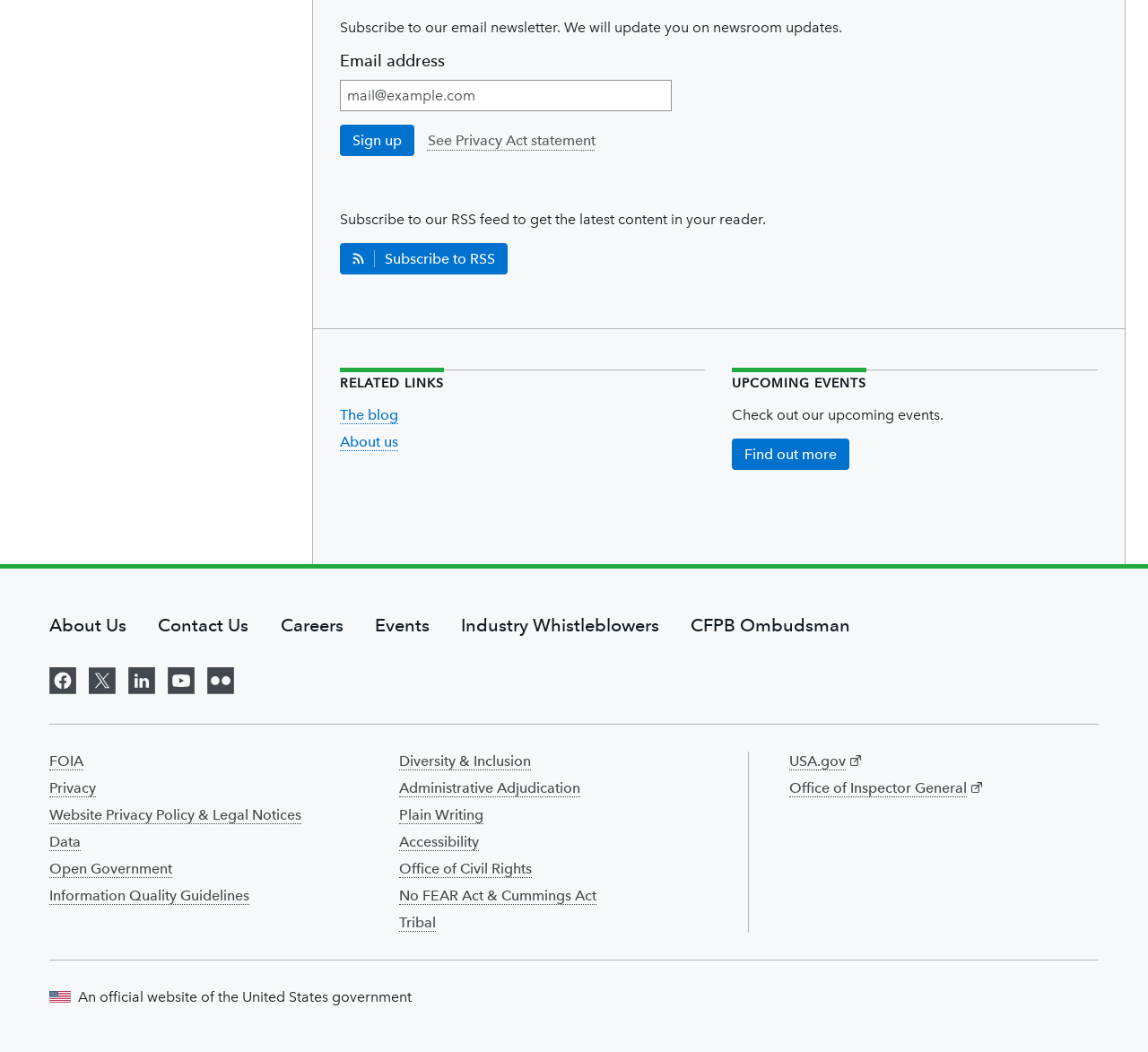Provide a short answer to the following question with just one word or phrase: How many sections are there in the main content area?

3